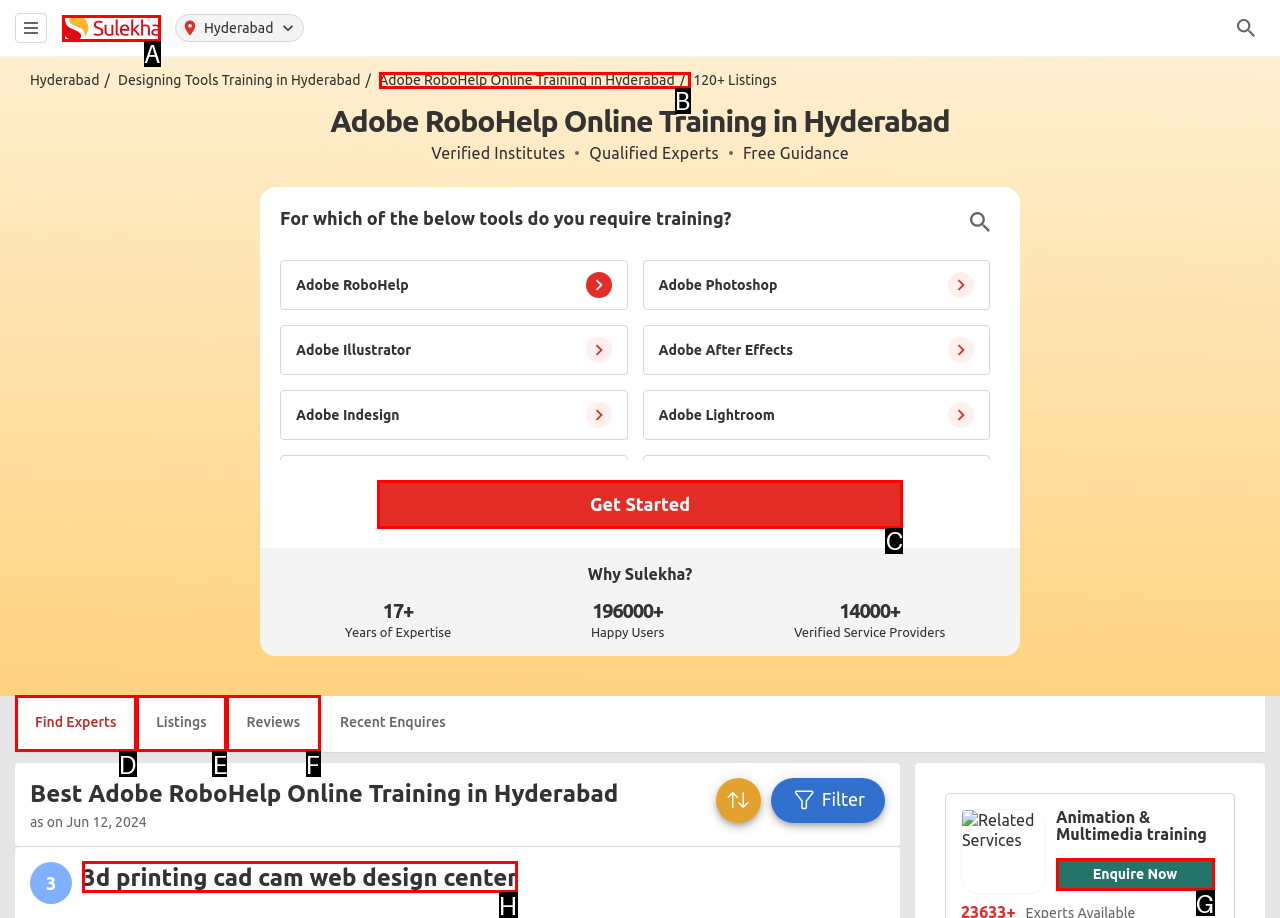Tell me which one HTML element best matches the description: Because the Angels
Answer with the option's letter from the given choices directly.

None